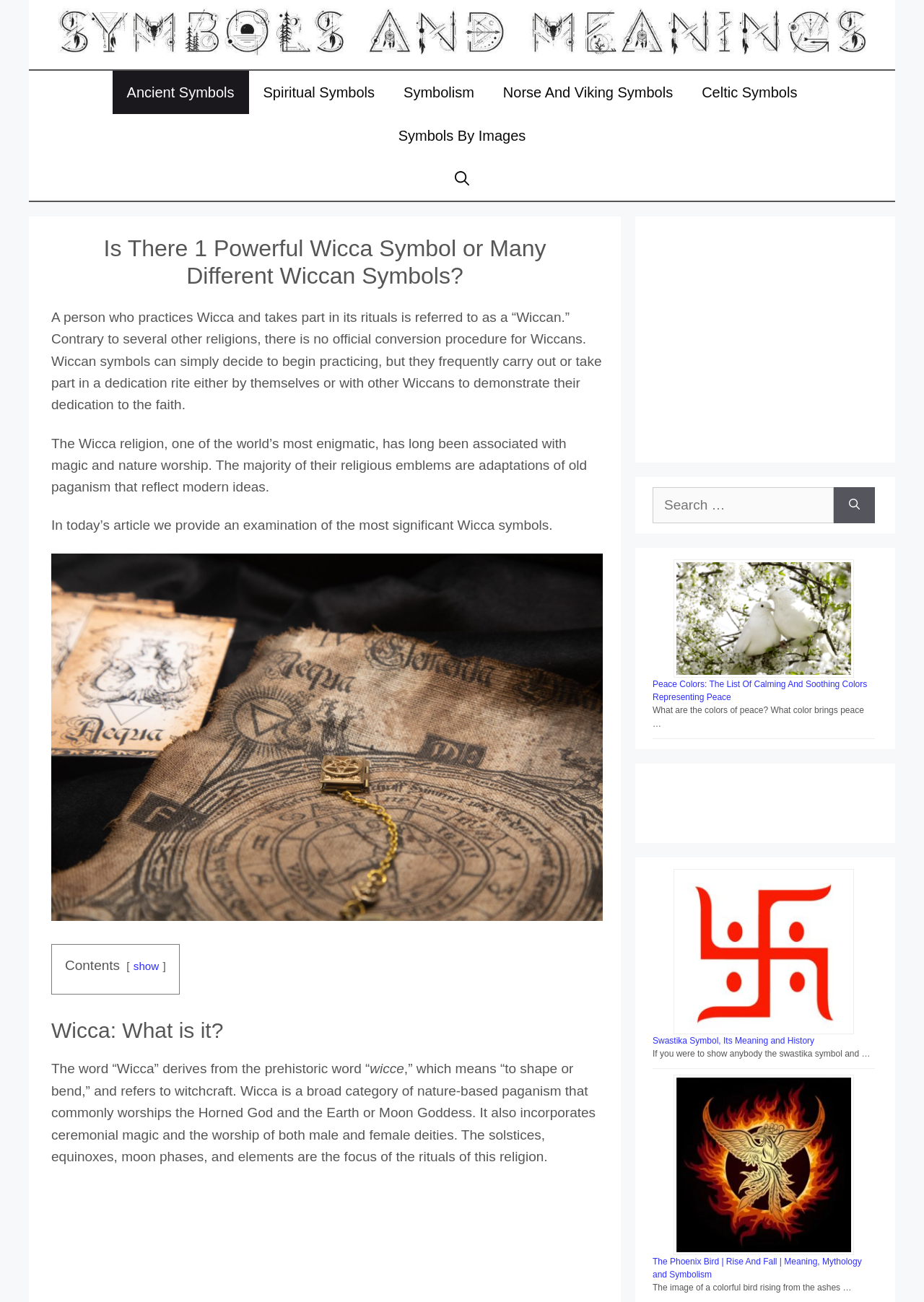What is the name of the religion discussed in this article?
Please elaborate on the answer to the question with detailed information.

The article discusses the Wicca religion, which is a nature-based paganism that commonly worships the Horned God and the Earth or Moon Goddess. This information is obtained from the StaticText element with the text 'The Wicca religion, one of the world’s most enigmatic, has long been associated with magic and nature worship.'